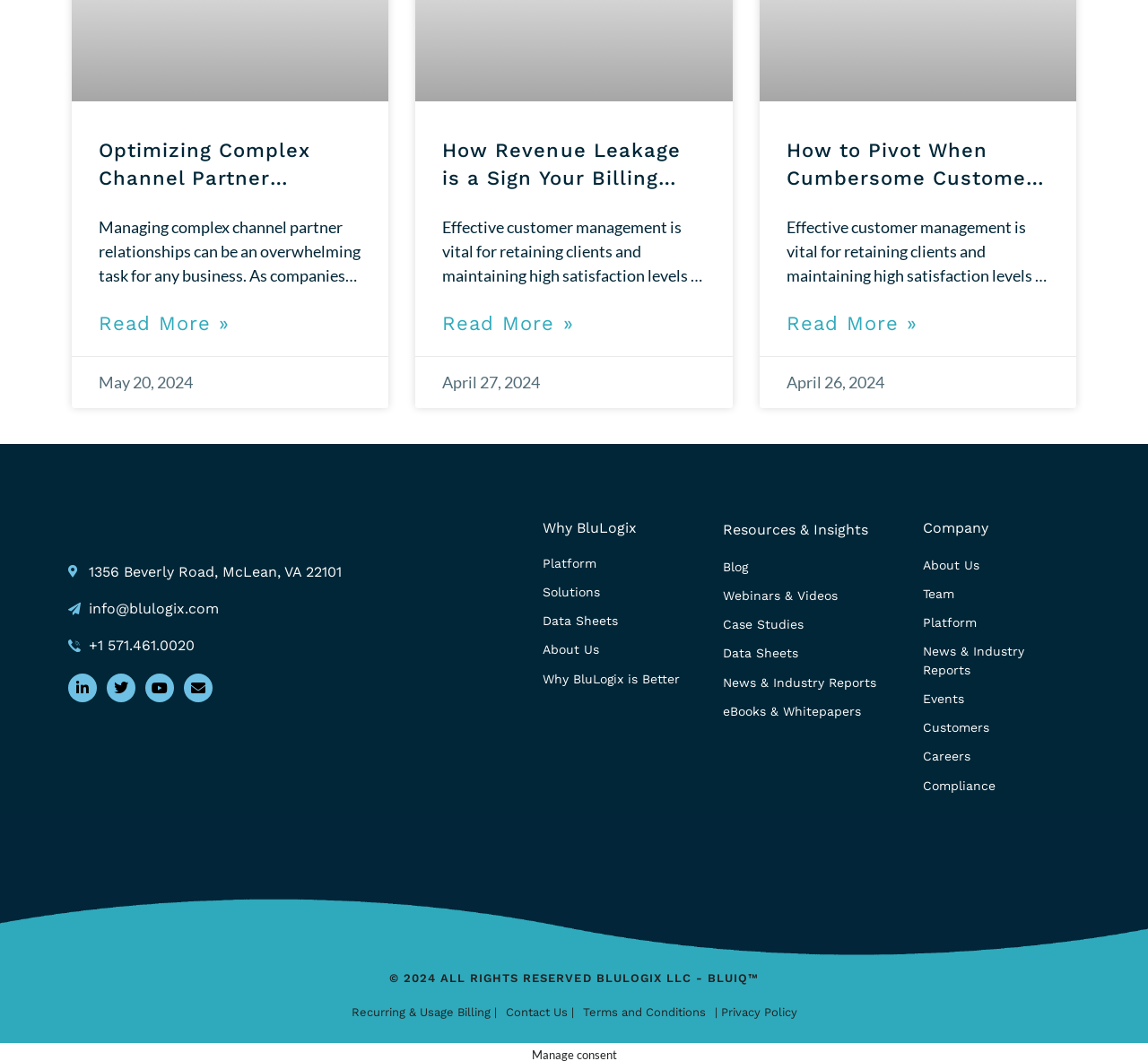Based on the image, please respond to the question with as much detail as possible:
What is the copyright year of BluLogix LLC?

I found the copyright year by looking at the heading element with the text '© 2024 ALL RIGHTS RESERVED BLULOGIX LLC - BLUIQ™' which is located in the footer section of the webpage.